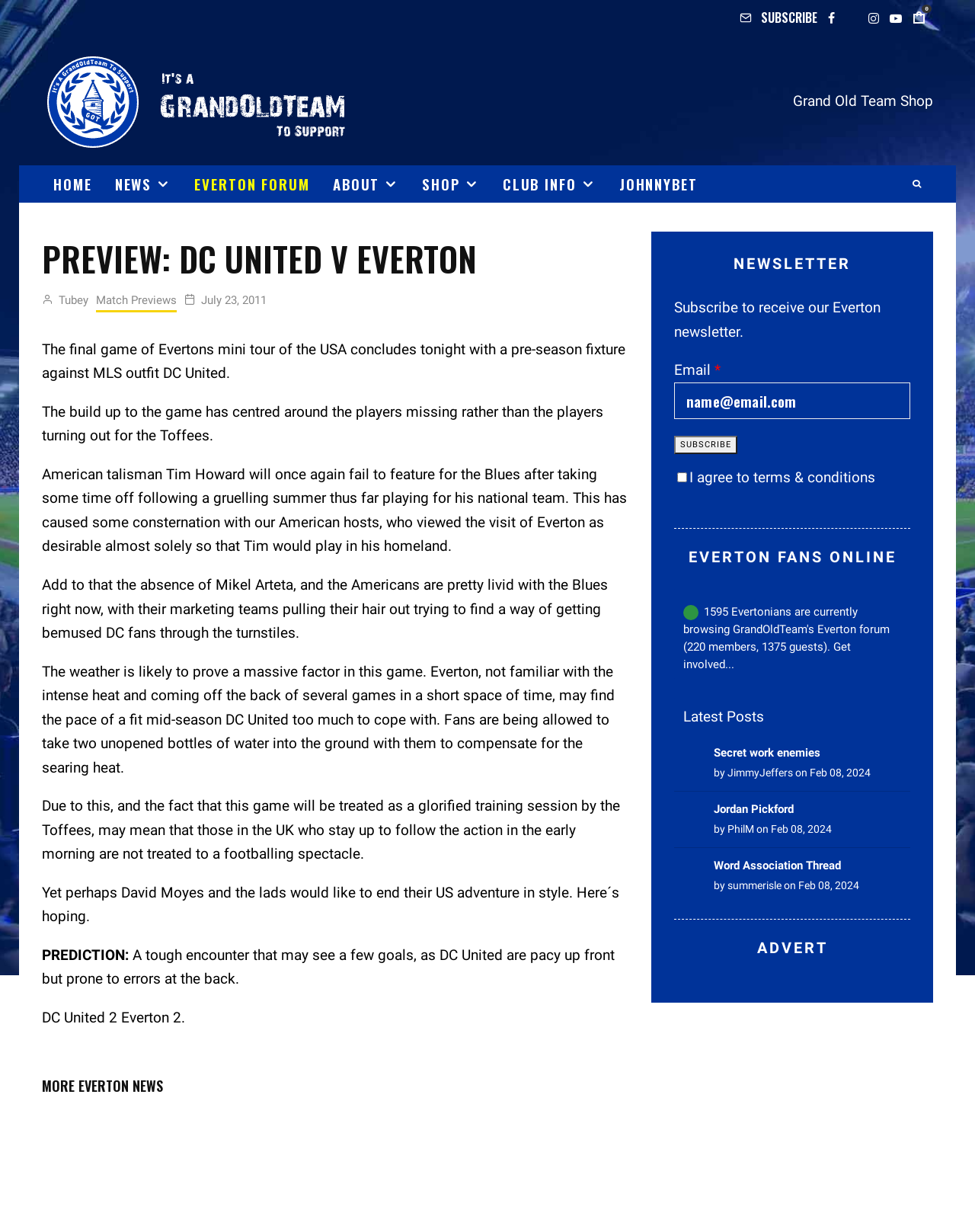Using the format (top-left x, top-left y, bottom-right x, bottom-right y), provide the bounding box coordinates for the described UI element. All values should be floating point numbers between 0 and 1: Secret work enemies

[0.732, 0.605, 0.841, 0.616]